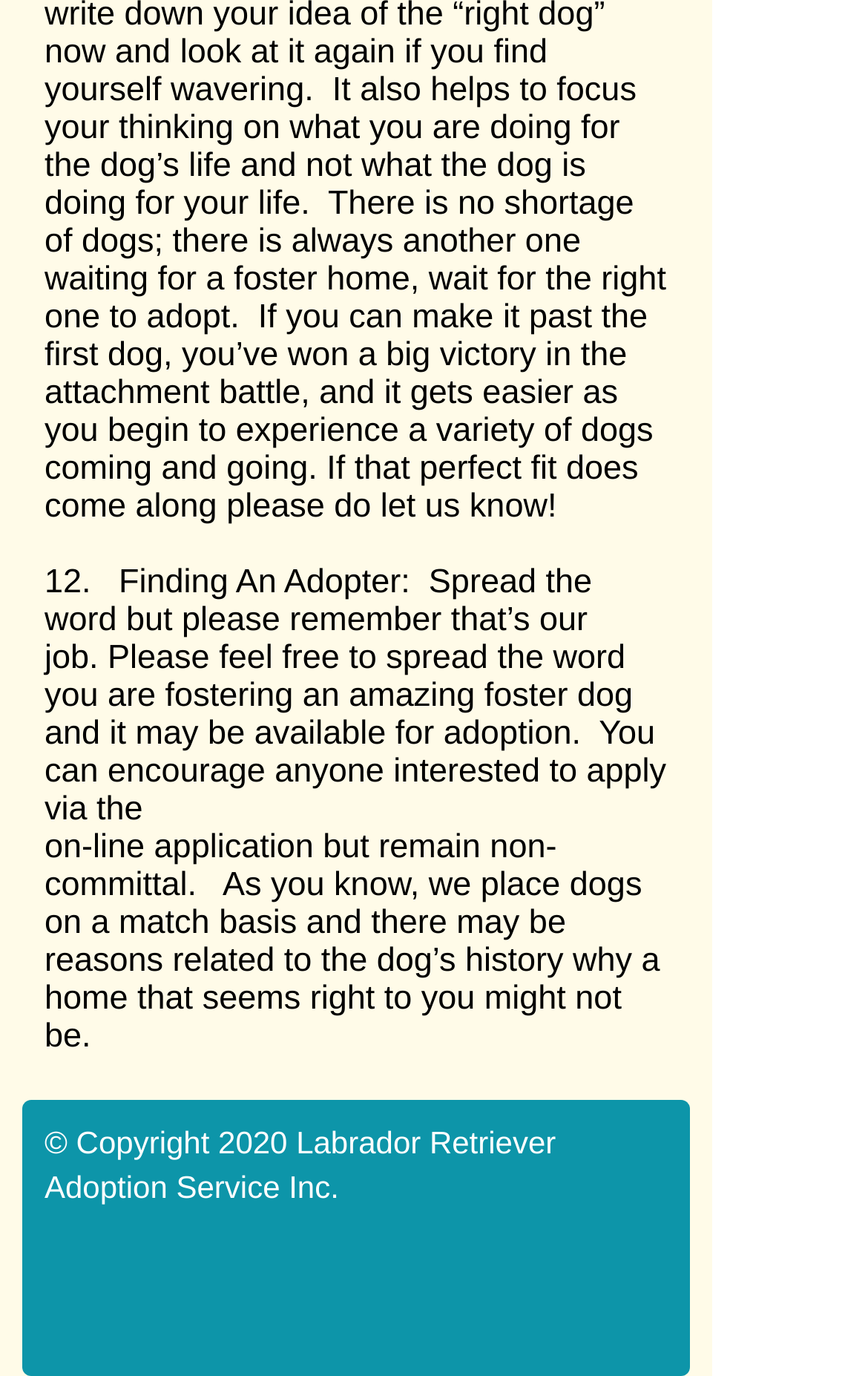Given the following UI element description: "PausePlay", find the bounding box coordinates in the webpage screenshot.

None